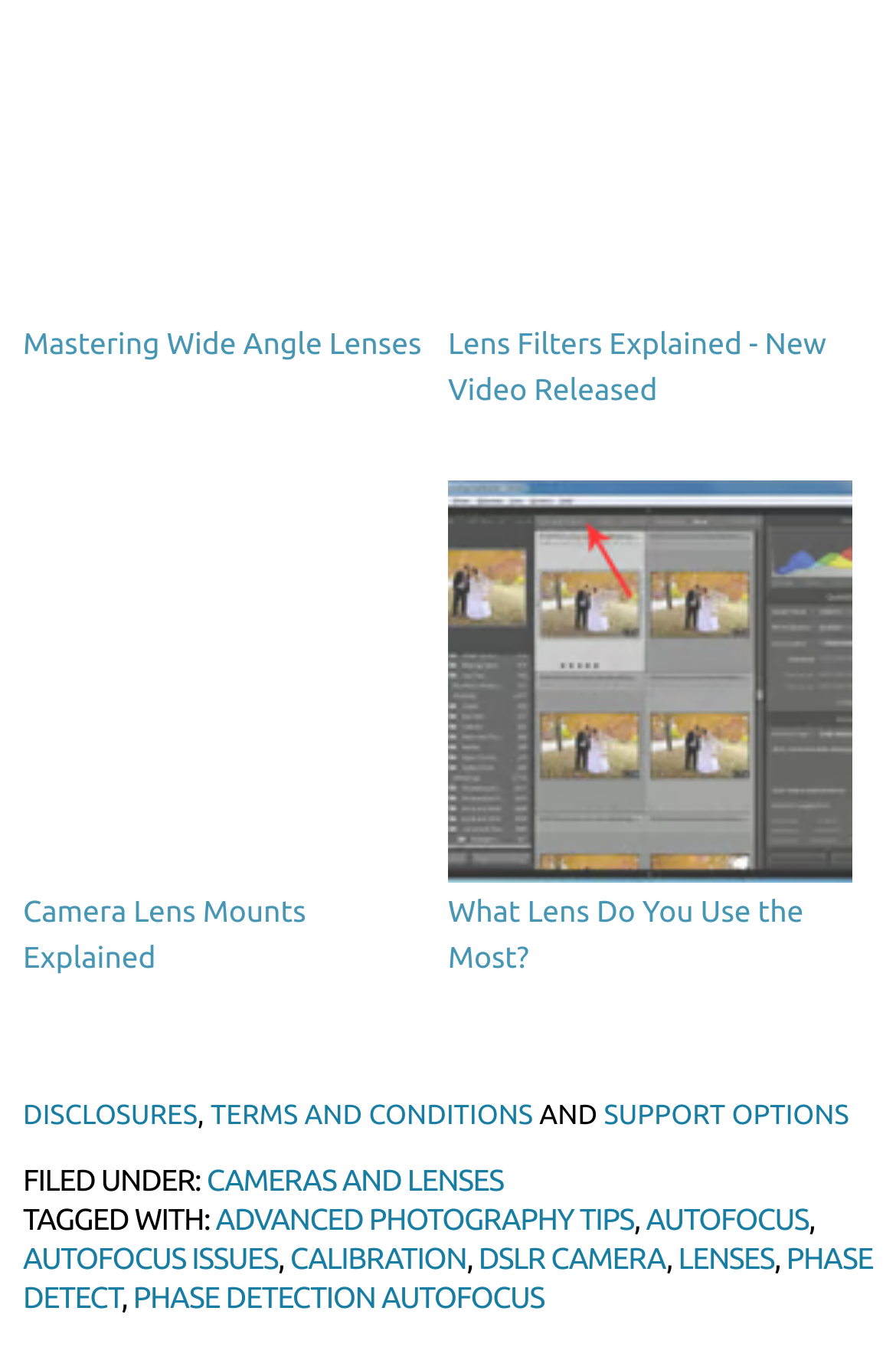Calculate the bounding box coordinates for the UI element based on the following description: "Autofocus". Ensure the coordinates are four float numbers between 0 and 1, i.e., [left, top, right, bottom].

[0.721, 0.879, 0.903, 0.903]